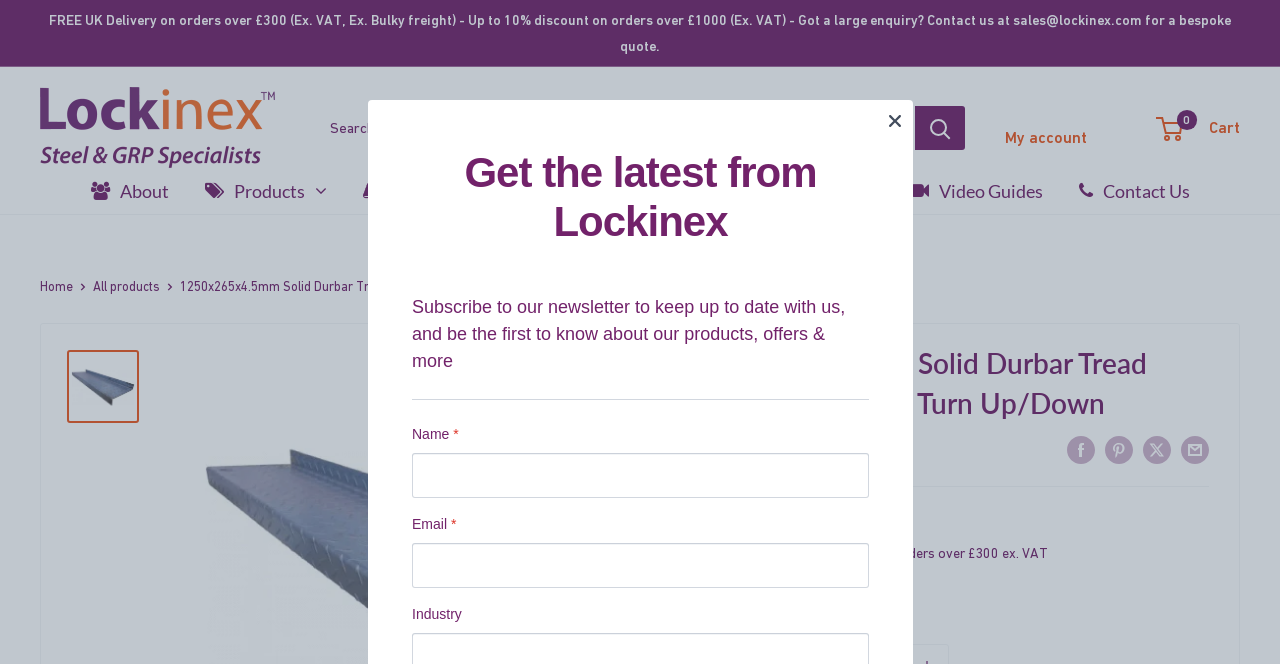Please determine the bounding box coordinates of the element's region to click for the following instruction: "Login to my account".

[0.785, 0.163, 0.85, 0.187]